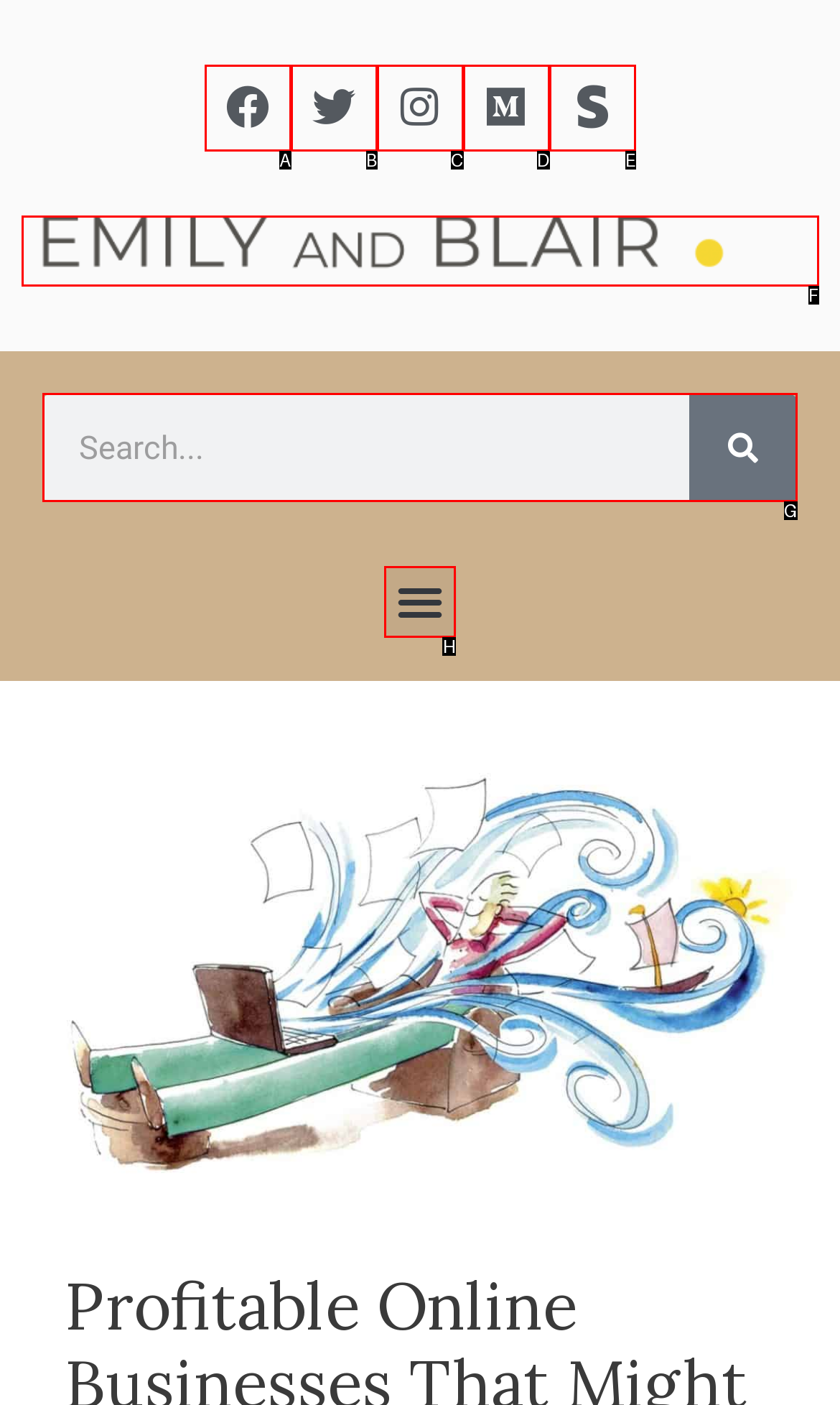Pick the option that should be clicked to perform the following task: Search for something
Answer with the letter of the selected option from the available choices.

G